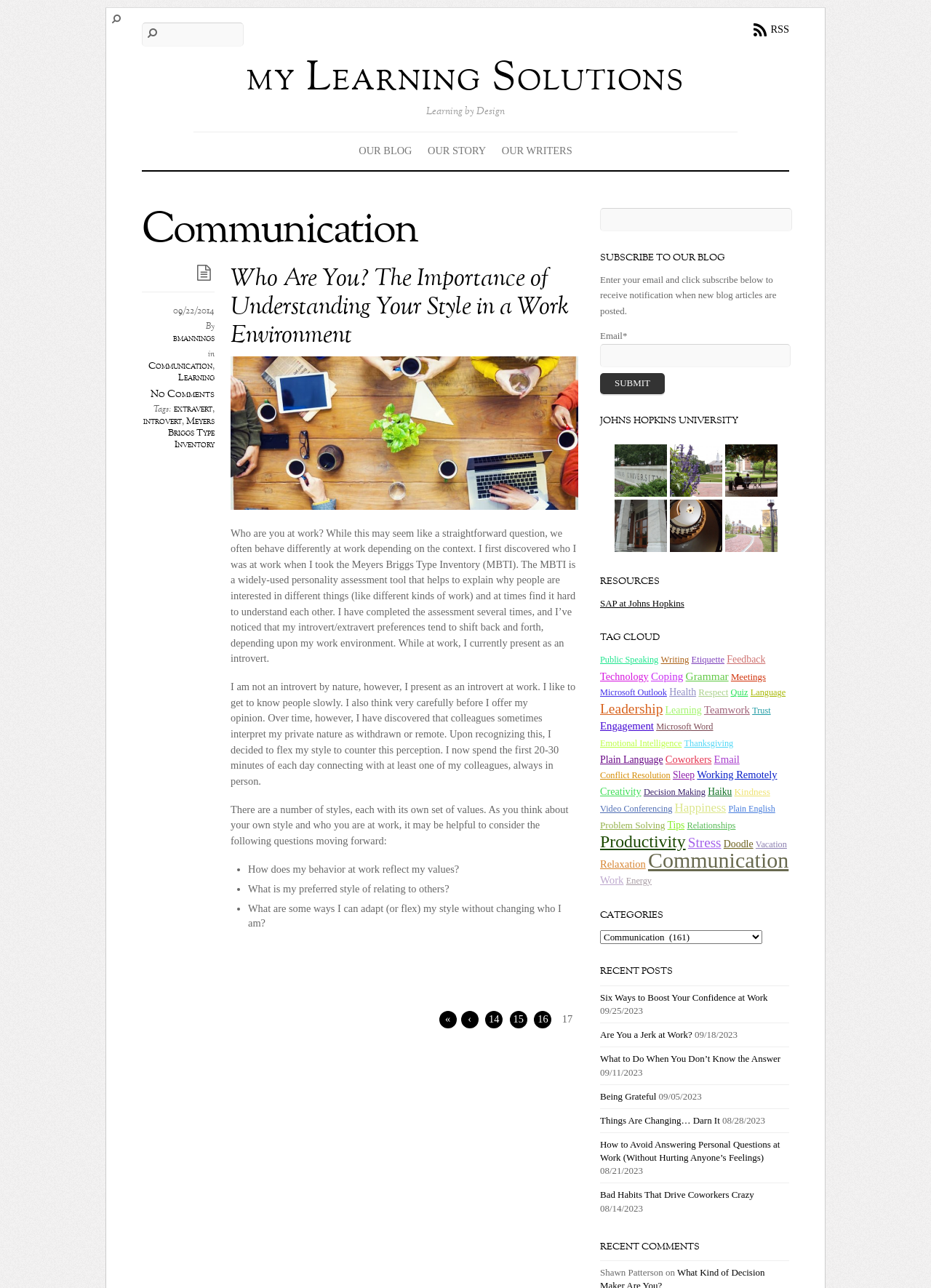Answer the following in one word or a short phrase: 
What is the author of the latest article?

bmannings